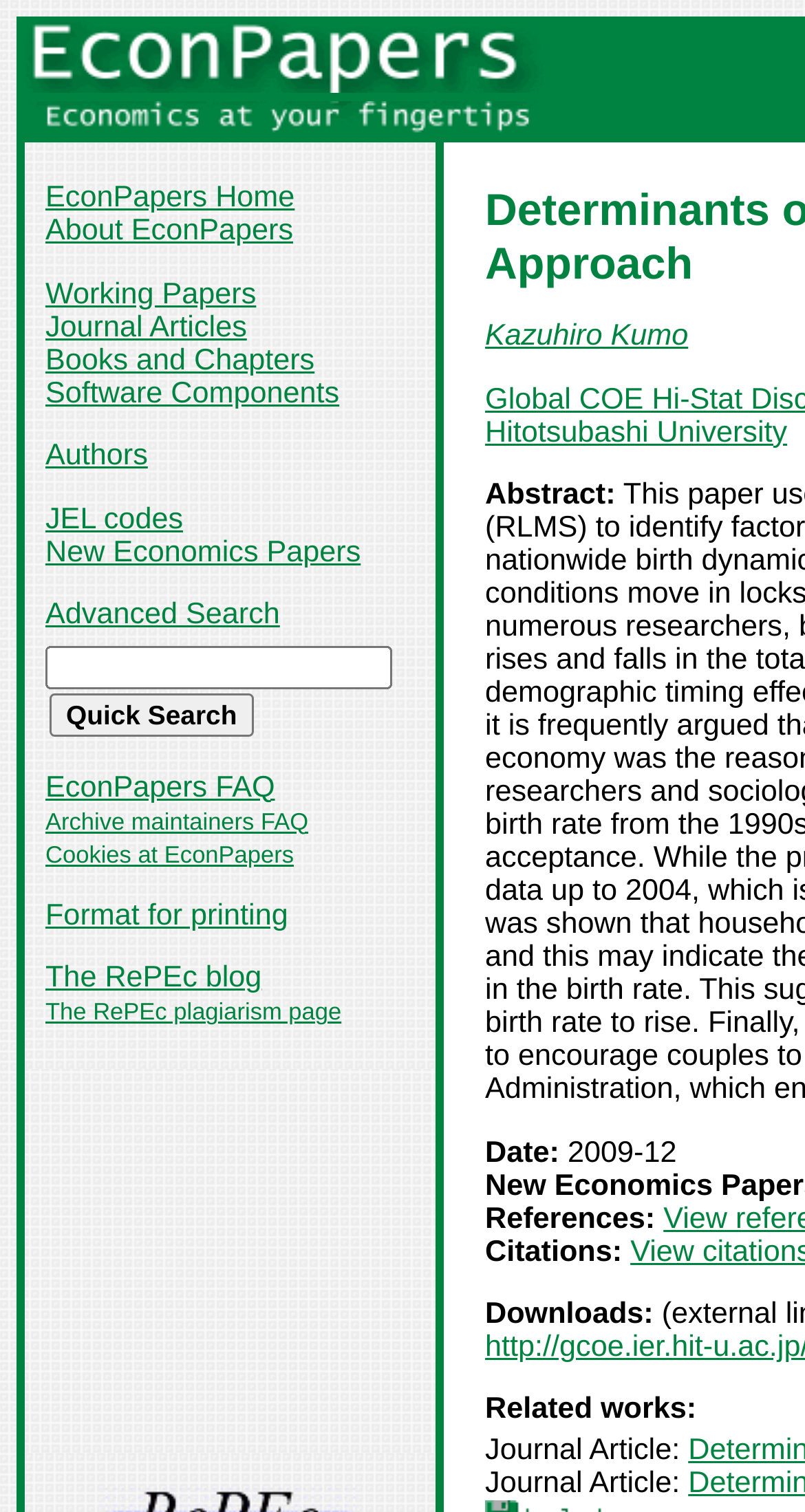What is the date of the paper?
Answer the question with a single word or phrase derived from the image.

2009-12